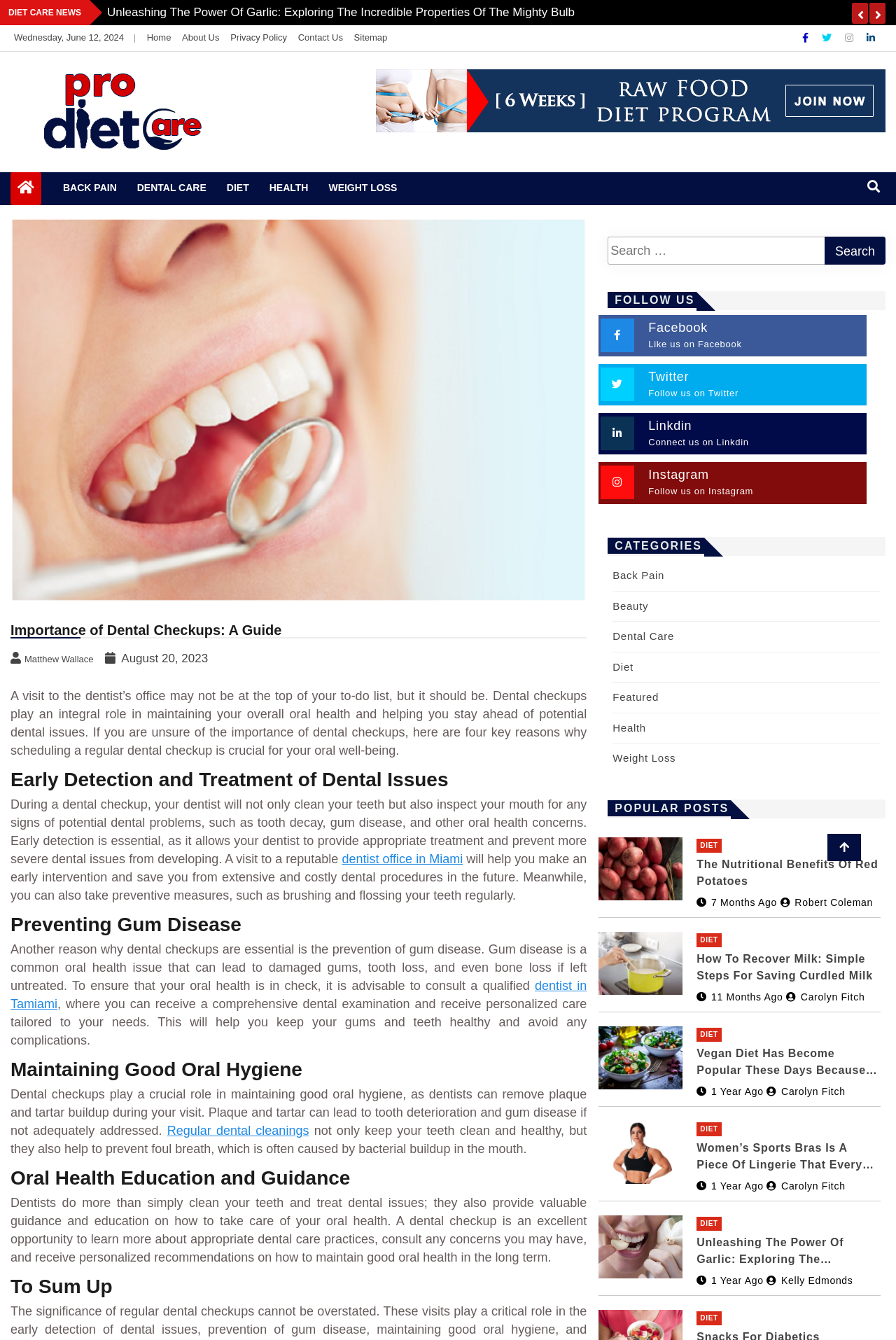Please determine the bounding box coordinates of the element to click on in order to accomplish the following task: "Click the 'readfy Logo' link". Ensure the coordinates are four float numbers ranging from 0 to 1, i.e., [left, top, right, bottom].

None